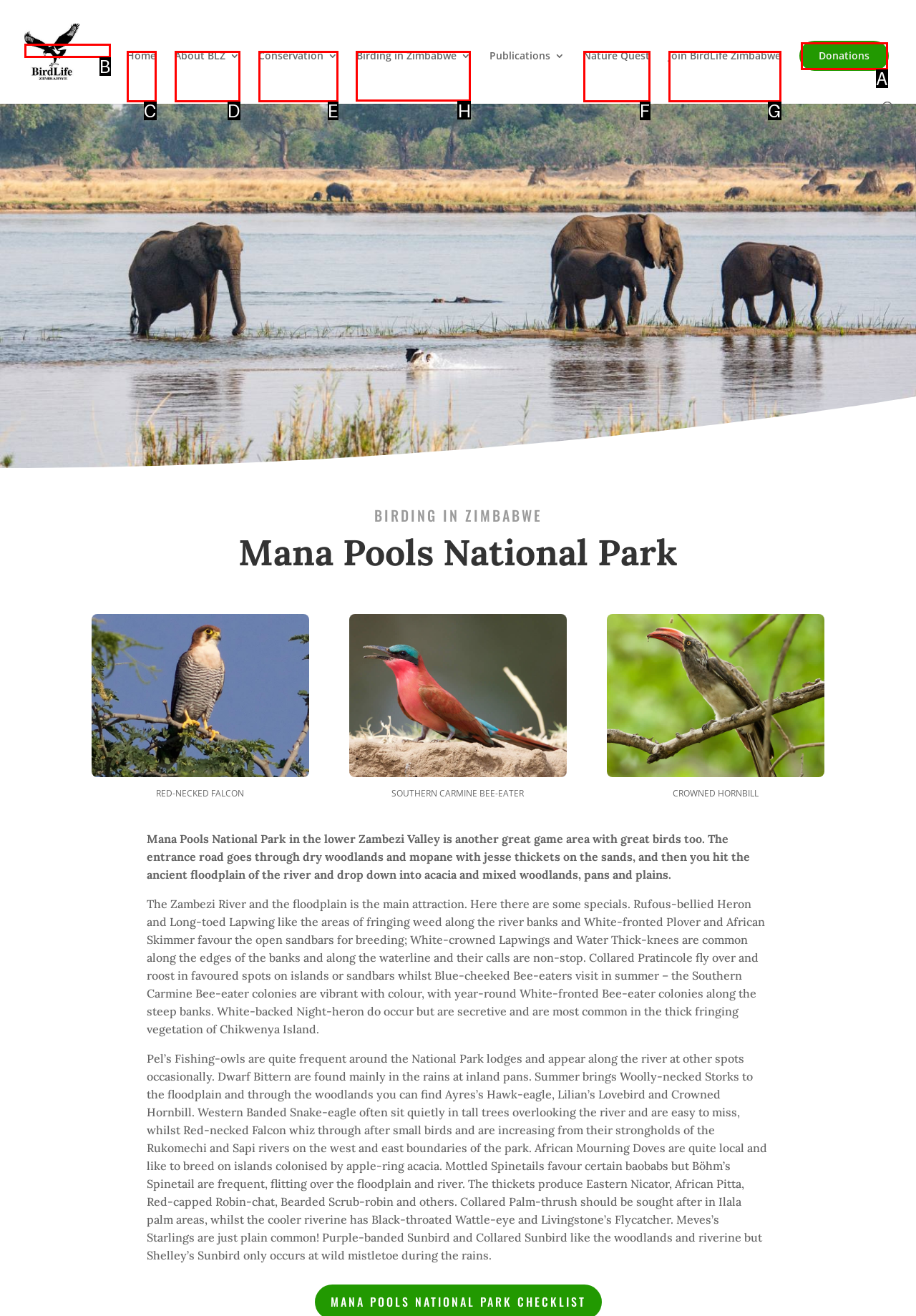What letter corresponds to the UI element to complete this task: Click on the Birding in Zimbabwe link
Answer directly with the letter.

H